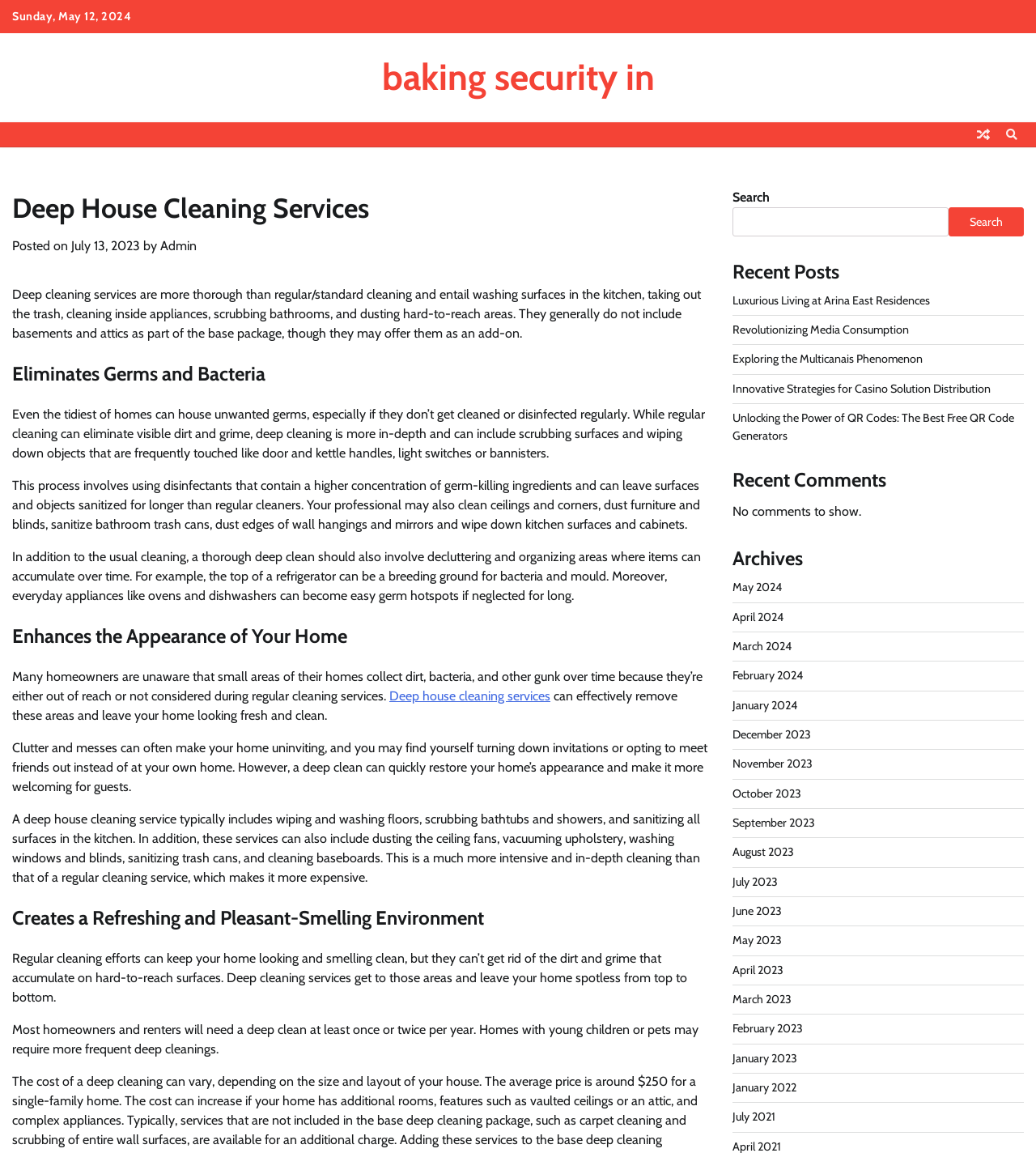Please provide a detailed answer to the question below by examining the image:
What is the date of the latest post?

I found the date of the latest post by looking at the top of the webpage, where it says 'Sunday, May 12, 2024'. This indicates that the latest post was made on this date.